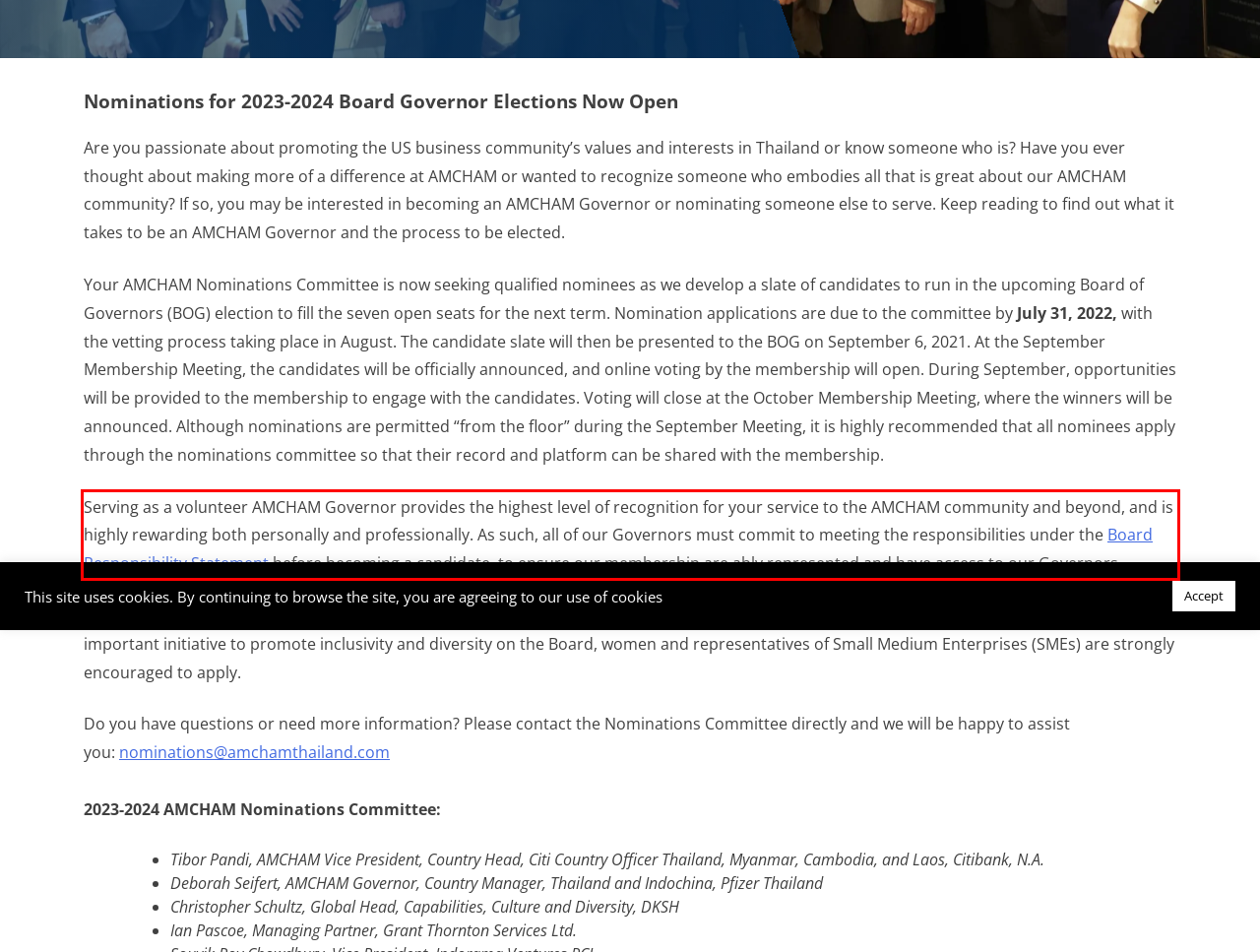Given the screenshot of a webpage, identify the red rectangle bounding box and recognize the text content inside it, generating the extracted text.

Serving as a volunteer AMCHAM Governor provides the highest level of recognition for your service to the AMCHAM community and beyond, and is highly rewarding both personally and professionally. As such, all of our Governors must commit to meeting the responsibilities under the Board Responsibility Statement before becoming a candidate, to ensure our membership are ably represented and have access to our Governors.